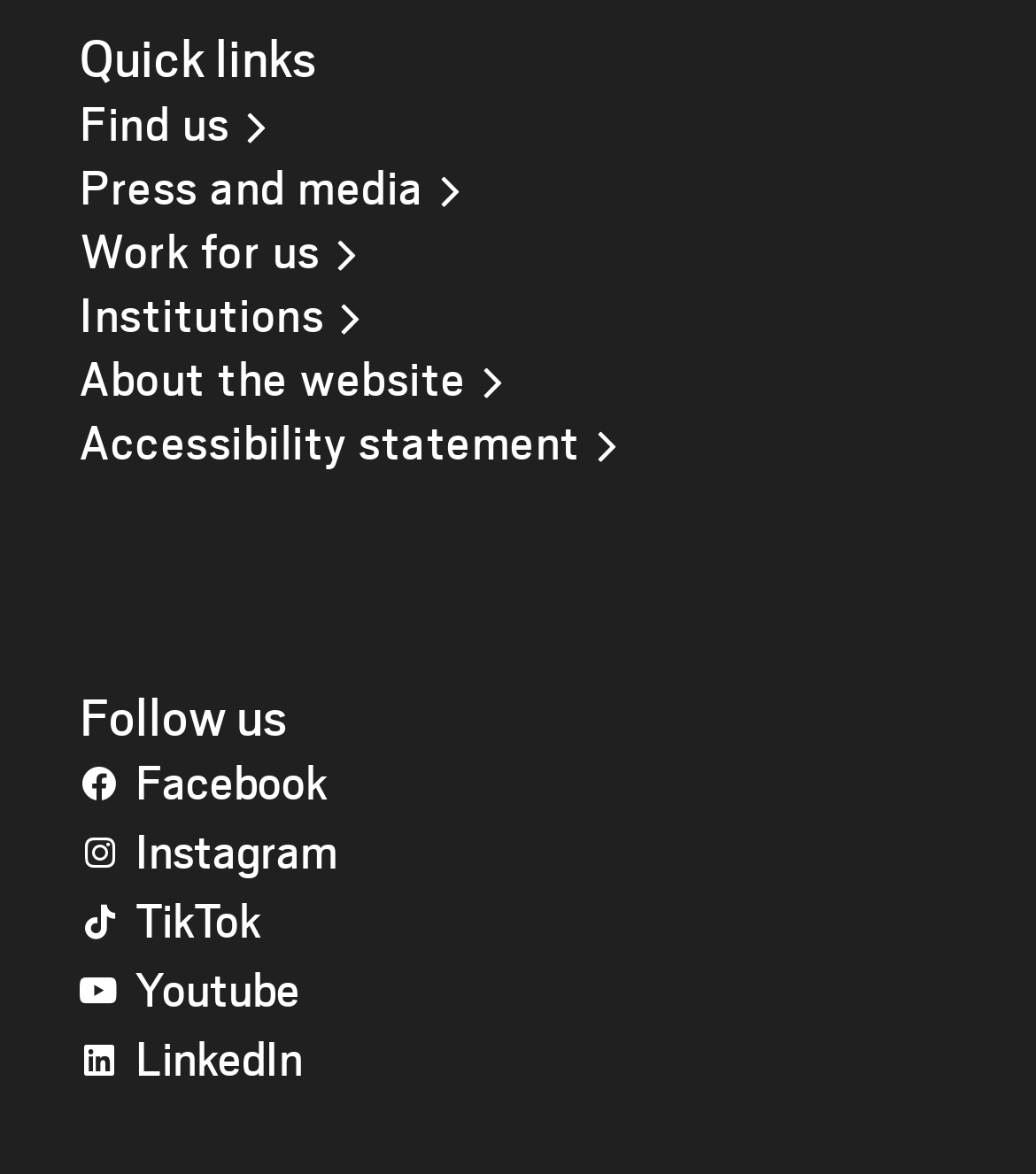How many social media links are there?
Provide a comprehensive and detailed answer to the question.

There are 5 social media links located at the bottom of the webpage, which are Facebook, Instagram, TikTok, Youtube, and LinkedIn, with bounding boxes of [0.077, 0.638, 0.923, 0.697], [0.077, 0.697, 0.923, 0.756], [0.077, 0.756, 0.923, 0.814], [0.077, 0.814, 0.923, 0.873], and [0.077, 0.873, 0.923, 0.932] respectively.